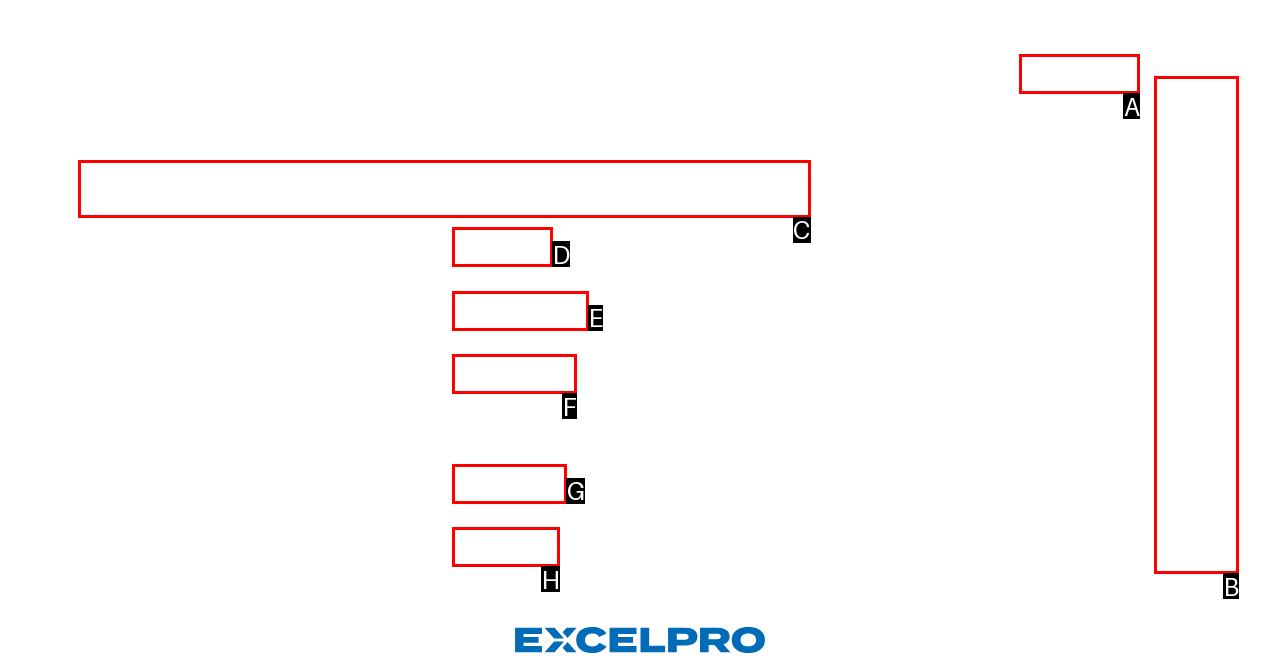Identify which lettered option to click to carry out the task: Read the blog post about Excelpro acquires Génik. Provide the letter as your answer.

C